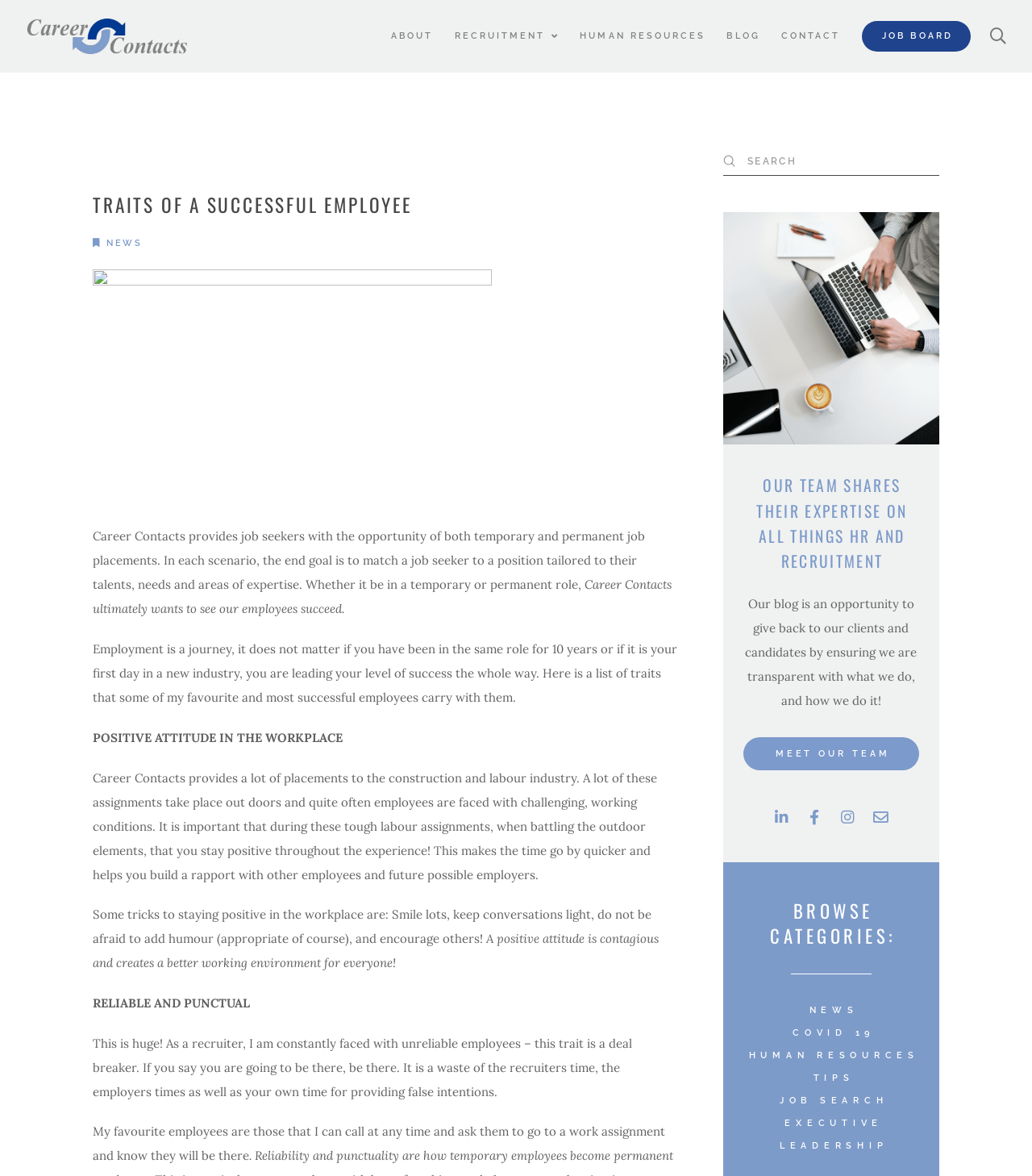Answer the question below with a single word or a brief phrase: 
How many categories are listed under 'BROWSE CATEGORIES'?

5